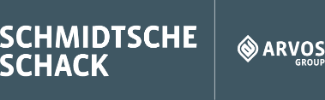What sector does the company operate in?
Based on the image, respond with a single word or phrase.

Engineering